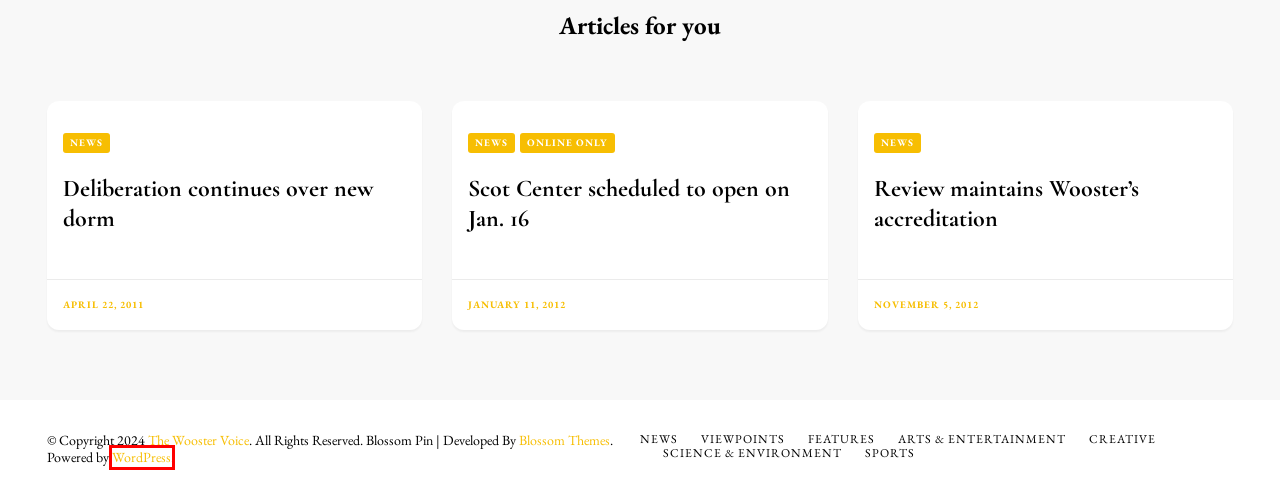You are provided with a screenshot of a webpage containing a red rectangle bounding box. Identify the webpage description that best matches the new webpage after the element in the bounding box is clicked. Here are the potential descriptions:
A. Contact Information – The Wooster Voice
B. Blossom Themes: Feminine WordPress Themes and Templates
C. Online Only – The Wooster Voice
D. Deliberation continues over new dorm – The Wooster Voice
E. Scot Center scheduled to open on Jan. 16 – The Wooster Voice
F. Policies – The Wooster Voice
G. Review maintains Wooster’s accreditation – The Wooster Voice
H. Blog Tool, Publishing Platform, and CMS – WordPress.org

H